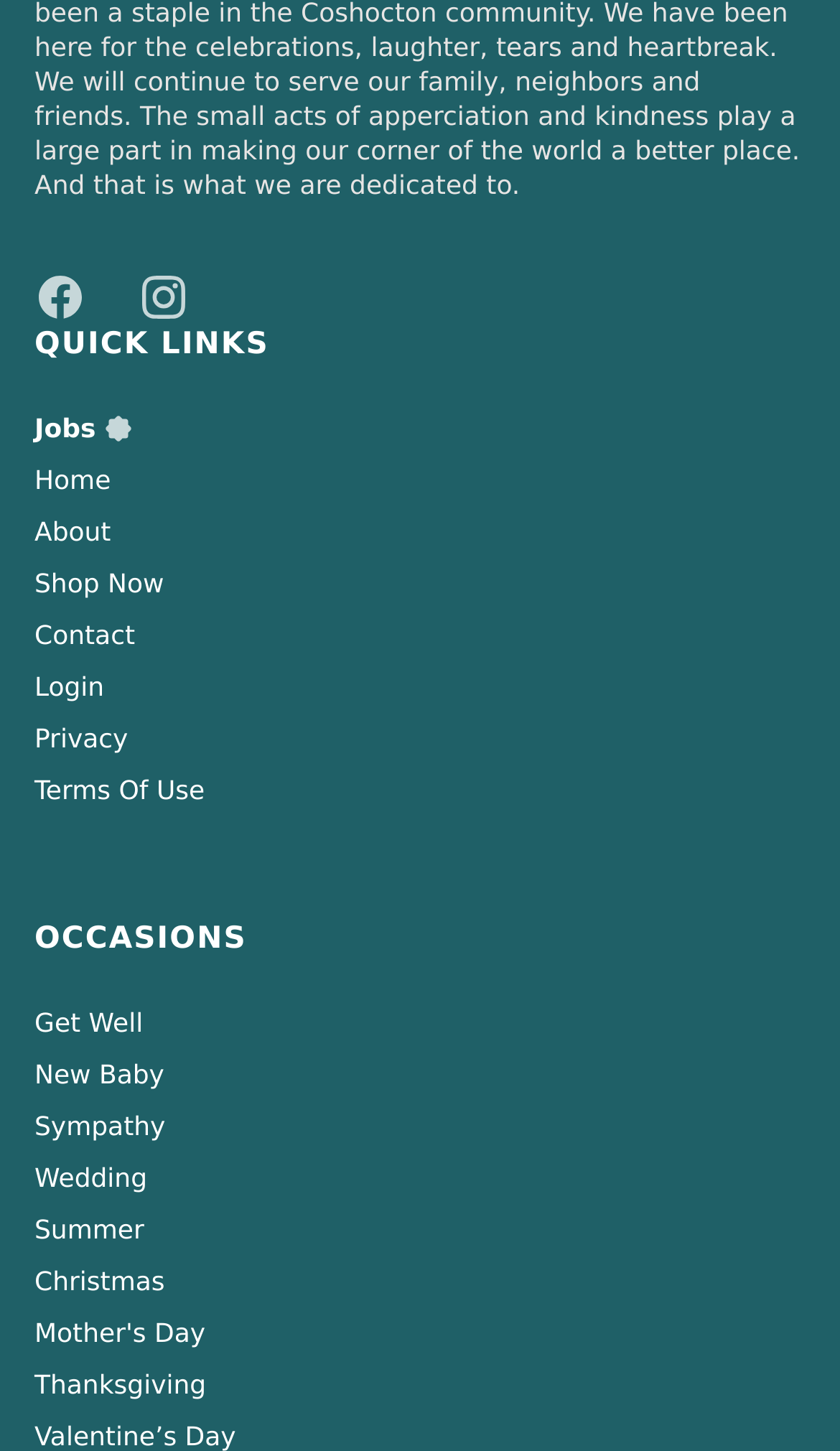Specify the bounding box coordinates of the region I need to click to perform the following instruction: "View About page". The coordinates must be four float numbers in the range of 0 to 1, i.e., [left, top, right, bottom].

[0.041, 0.357, 0.132, 0.378]